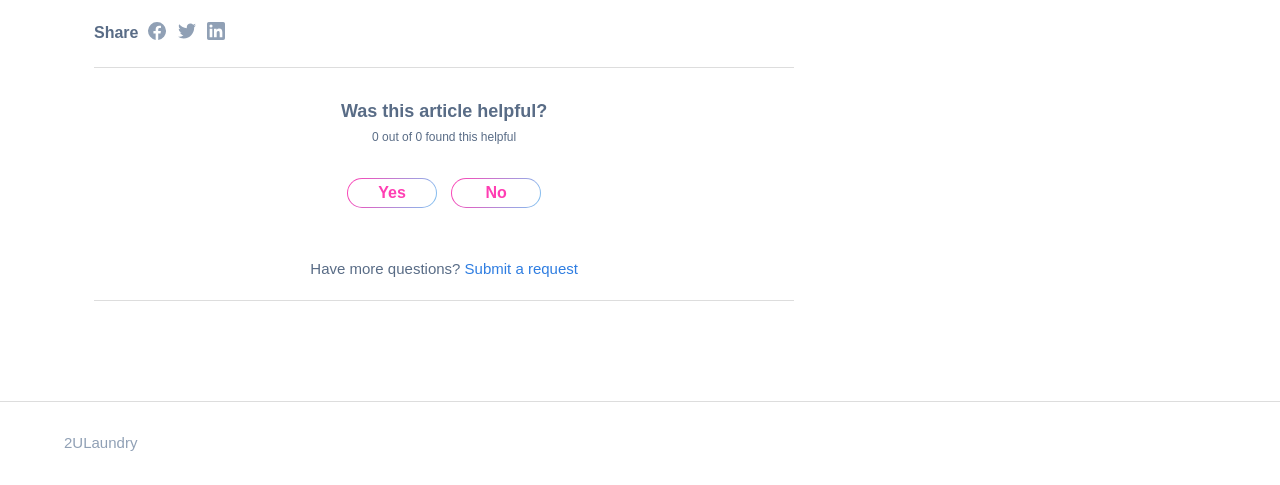Give a short answer using one word or phrase for the question:
What can you do if you have more questions?

Submit a request